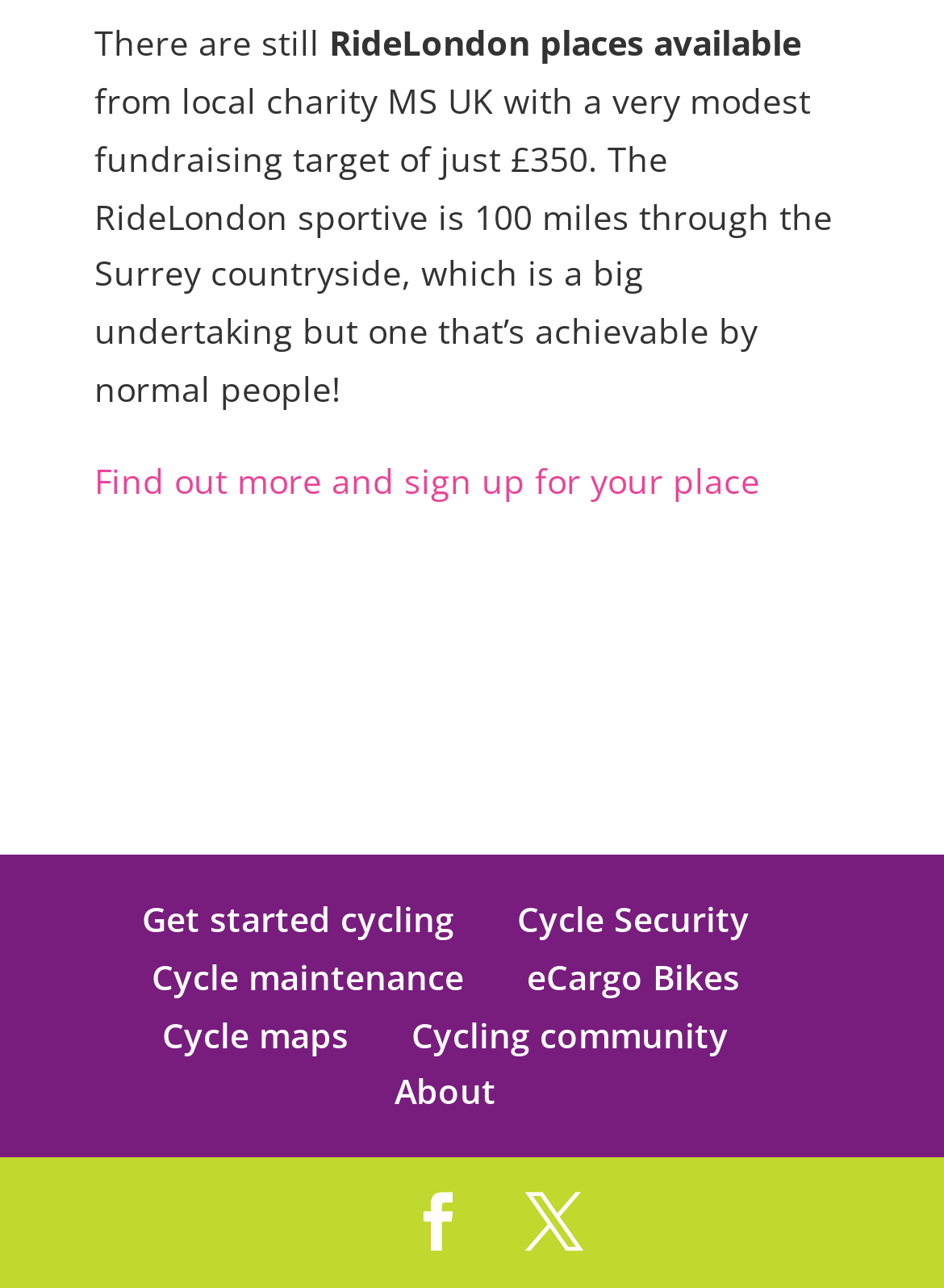Answer the question with a brief word or phrase:
How many links are available on the webpage?

11